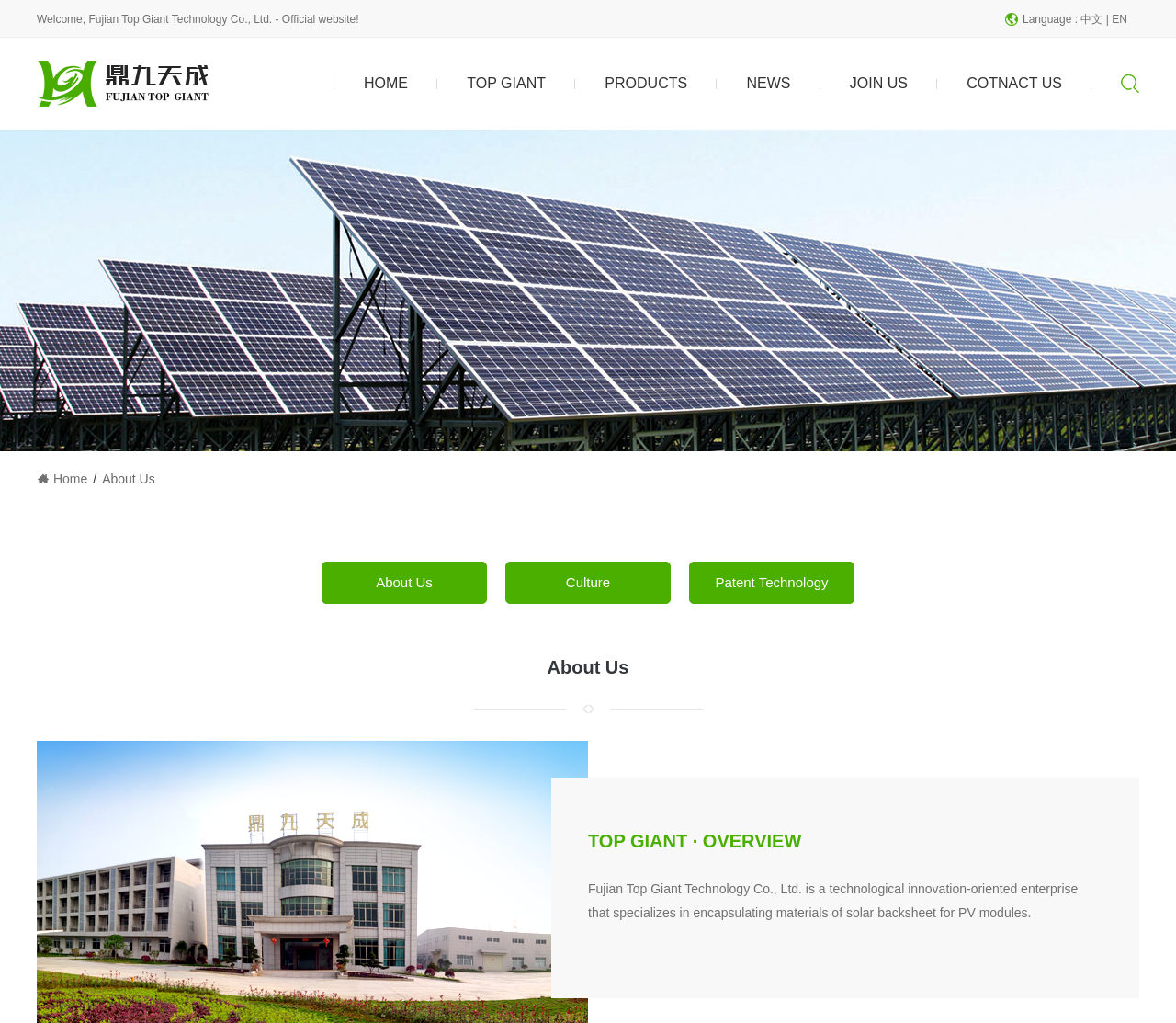Highlight the bounding box coordinates of the element you need to click to perform the following instruction: "View ABOUT US page."

[0.087, 0.461, 0.132, 0.475]